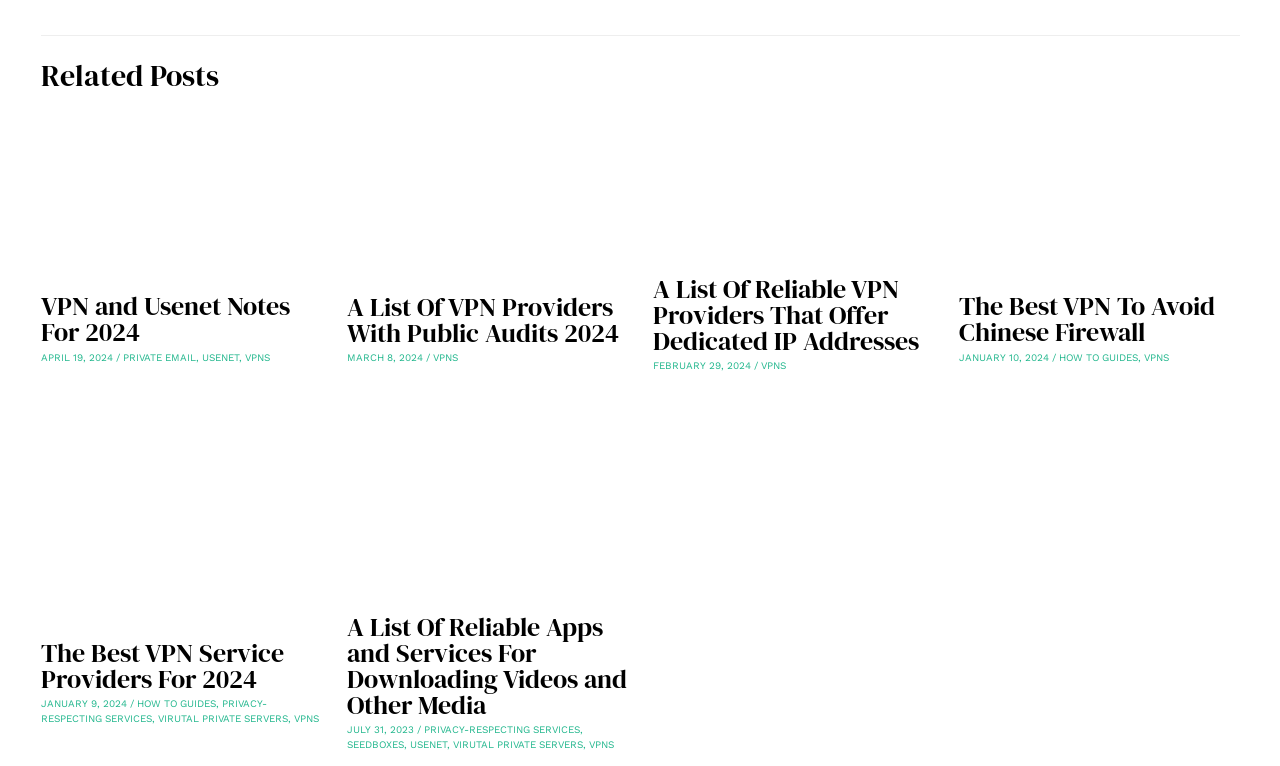Identify the bounding box coordinates for the region to click in order to carry out this instruction: "Read more about The Best VPN Service Providers For 2024". Provide the coordinates using four float numbers between 0 and 1, formatted as [left, top, right, bottom].

[0.032, 0.66, 0.251, 0.691]